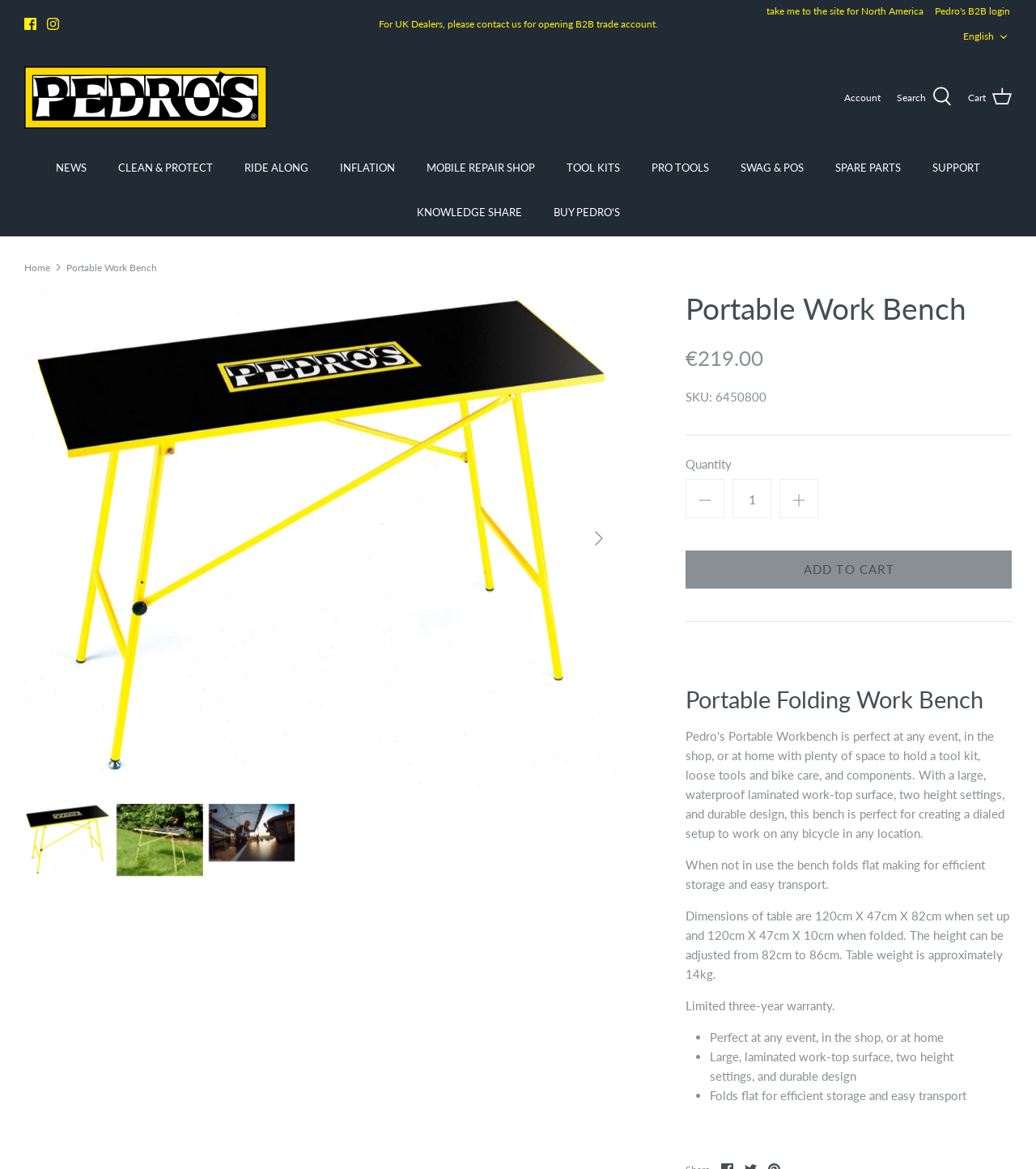Create a detailed summary of the webpage's content and design.

This webpage is about a portable folding workbench, specifically Pedro's Portable Workbench. At the top, there are social media links to Facebook and Instagram, as well as a notification for UK dealers to contact the company for a B2B trade account. On the right side, there are links to switch to the North America site, Pedro's B2B login, and a language selection dropdown.

Below the top section, there is a navigation menu with various categories, including NEWS, CLEAN & PROTECT, RIDE ALONG, and more. Each category has a dropdown menu with subcategories.

The main content of the page is about the portable workbench, with a heading and a price of €219.00. There is a product description, which mentions the product's features, such as its foldable design, adjustable height, and durable construction. The description also highlights the product's benefits, including its perfect suitability for events, shops, or home use.

On the right side of the product description, there is a section to select the quantity of the product, with minus and plus buttons to adjust the quantity. Below this section, there is an "ADD TO CART" button.

The webpage also includes a breadcrumb navigation at the top, which shows the current page as "Portable Work Bench" under the "Home" category. There are also pagination buttons at the bottom, but they are disabled.

Throughout the page, there are various images, including the product image, social media icons, and navigation icons. The overall layout is organized, with clear headings and concise text, making it easy to navigate and find information about the product.